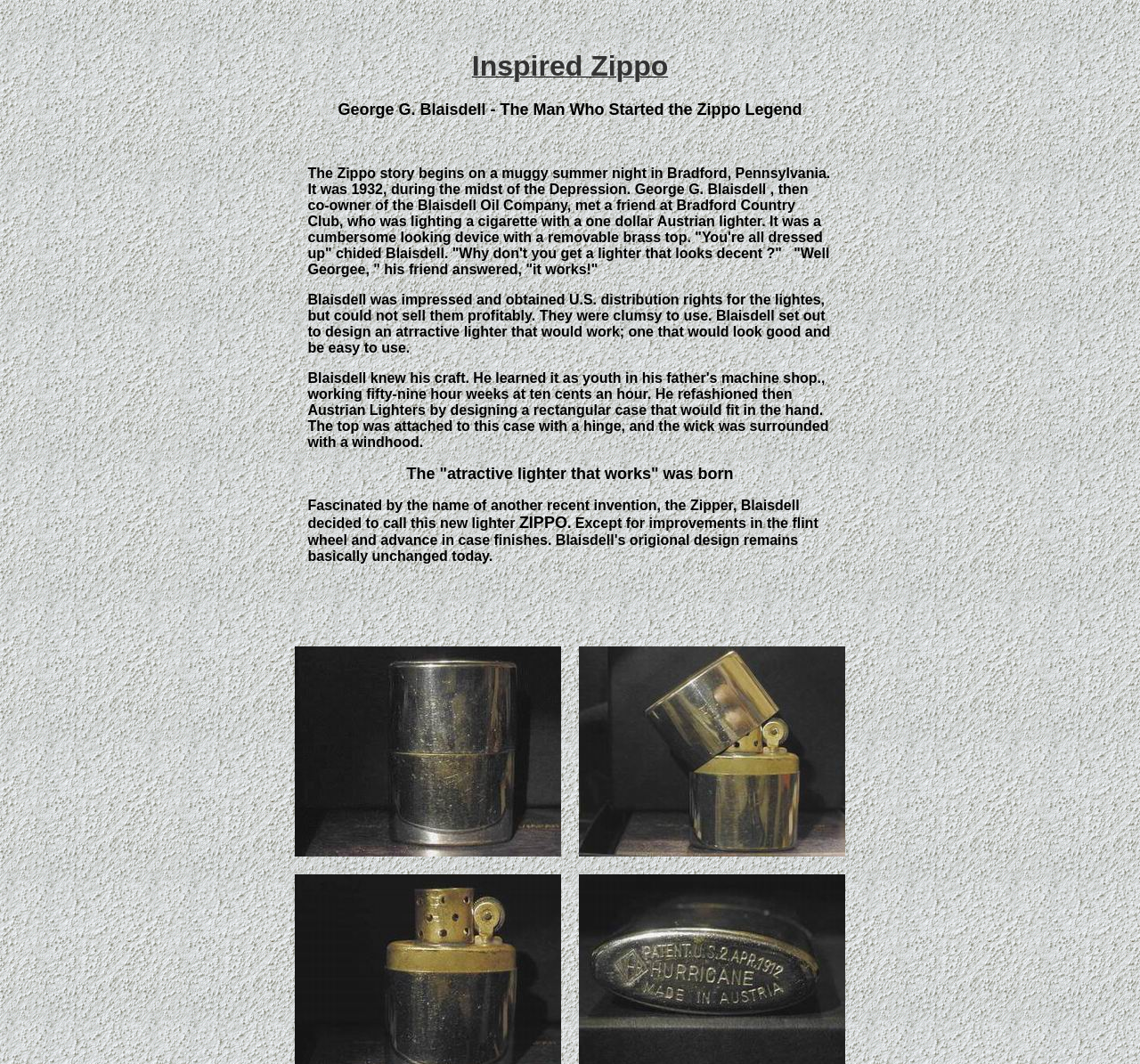What is the name of the founder of Zippo?
Provide a detailed and well-explained answer to the question.

By reading the text in the LayoutTableCell element with bounding box coordinates [0.262, 0.086, 0.738, 0.567], we can find the name of the founder of Zippo, which is George G. Blaisdell.